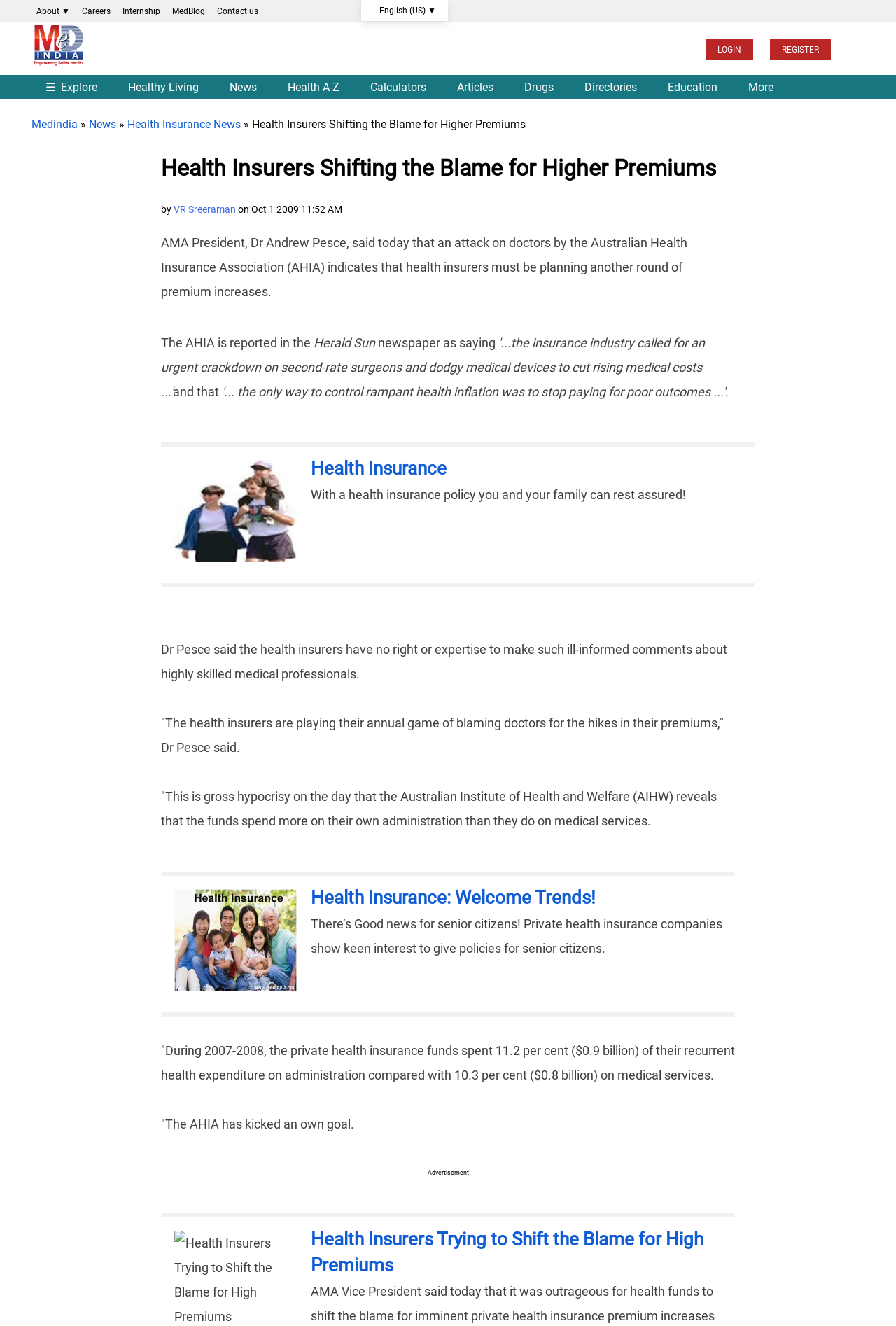Determine the bounding box coordinates of the region to click in order to accomplish the following instruction: "Read about 'COMPANY'". Provide the coordinates as four float numbers between 0 and 1, specifically [left, top, right, bottom].

None